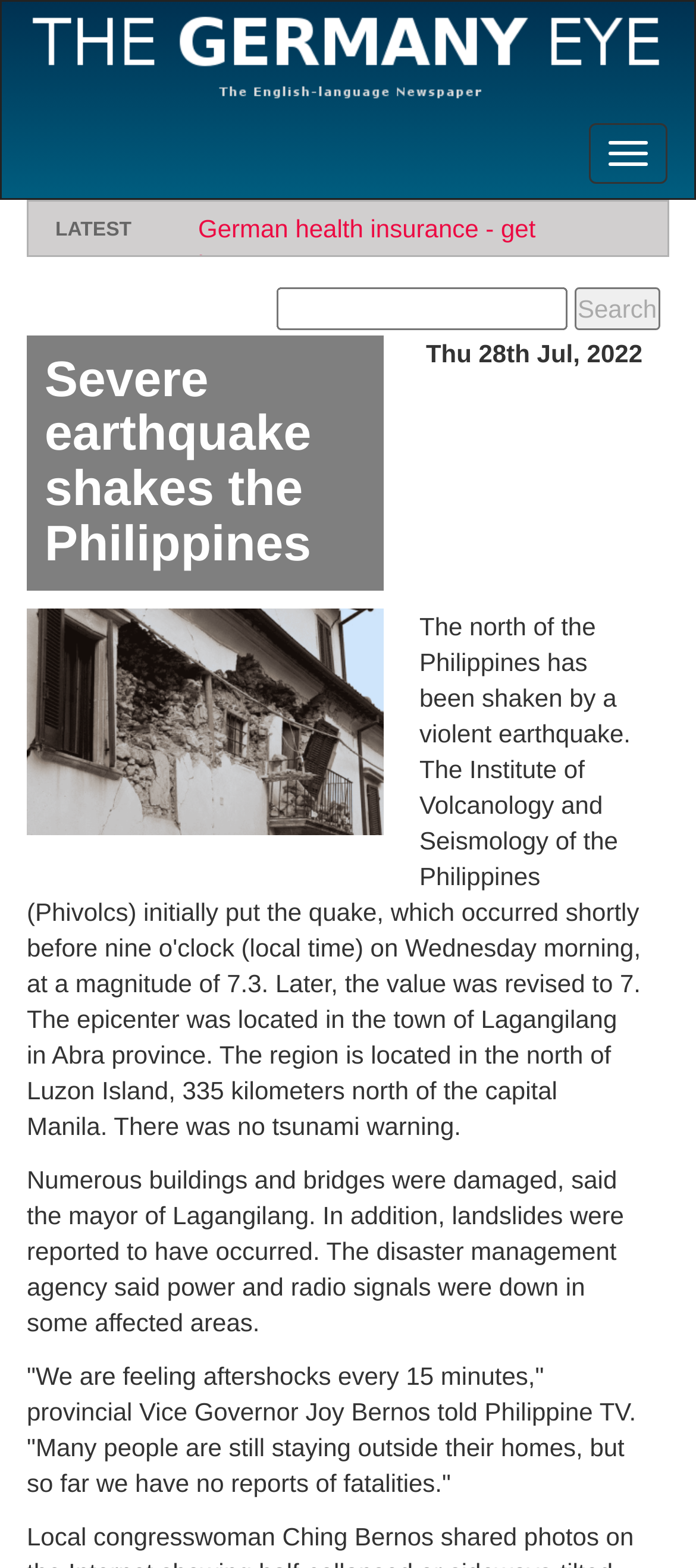Answer the question in one word or a short phrase:
What is the main event described in the news article?

Severe earthquake